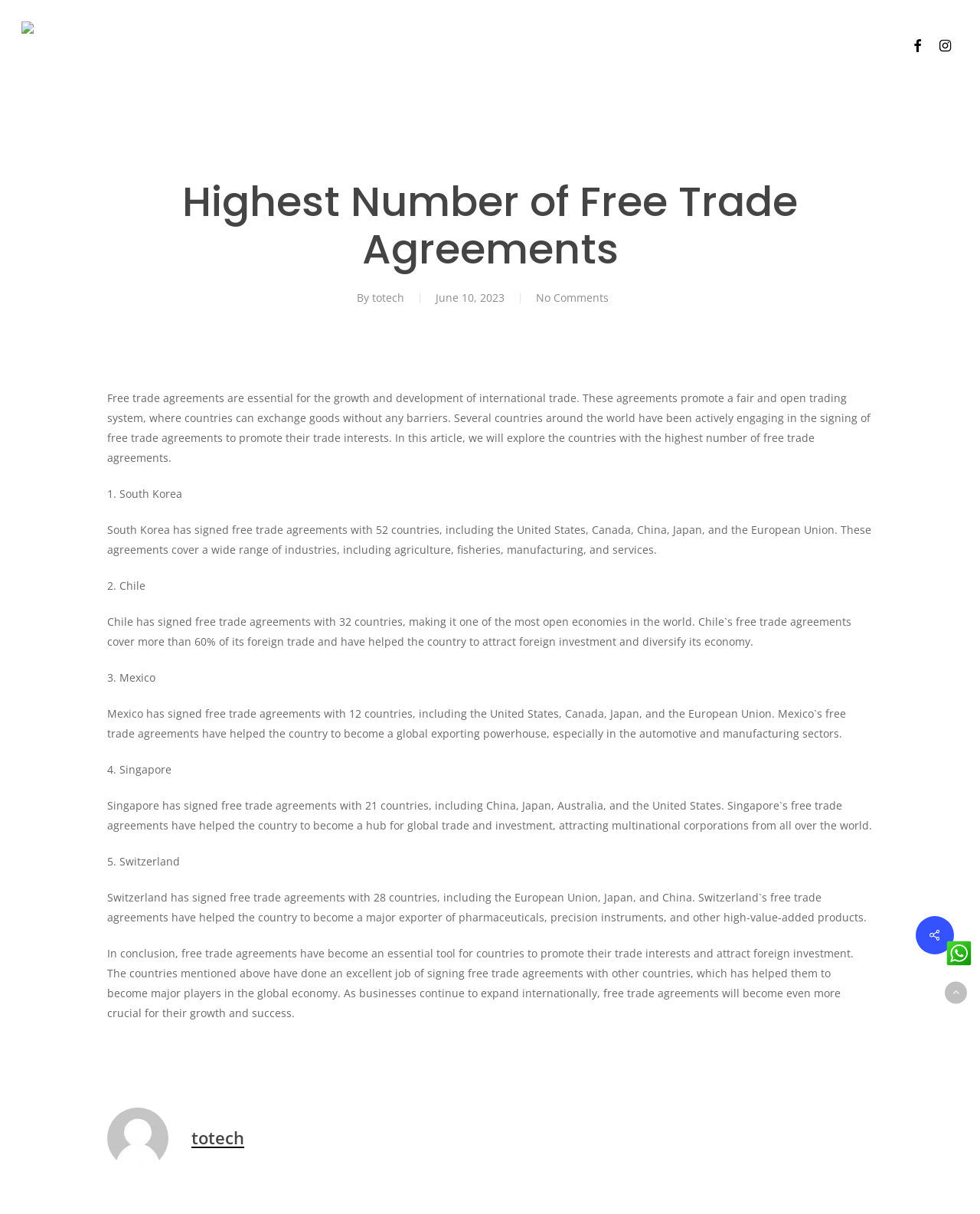Identify the bounding box coordinates of the element to click to follow this instruction: 'Check the Instagram page'. Ensure the coordinates are four float values between 0 and 1, provided as [left, top, right, bottom].

[0.95, 0.029, 0.978, 0.044]